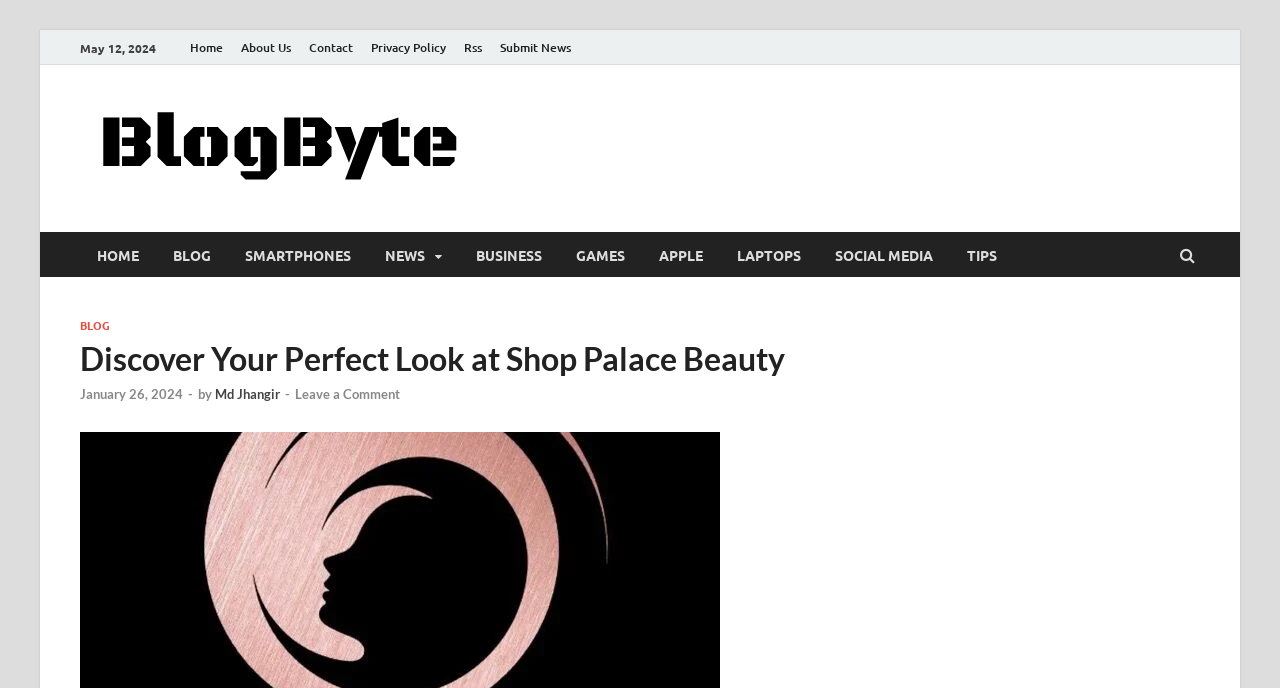Identify the main heading from the webpage and provide its text content.

Discover Your Perfect Look at Shop Palace Beauty 